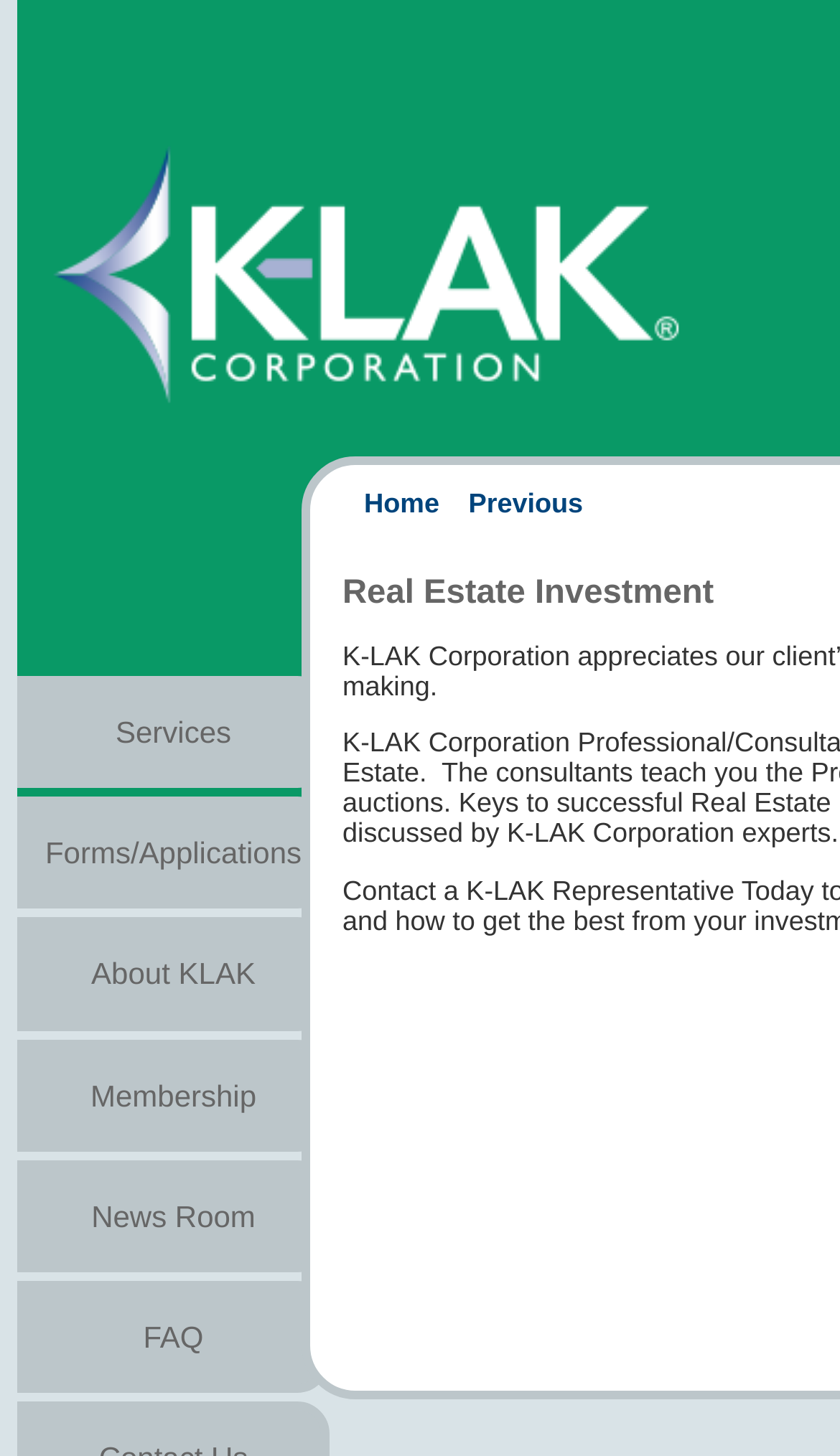Please locate the bounding box coordinates of the region I need to click to follow this instruction: "learn about services".

[0.138, 0.469, 0.275, 0.515]